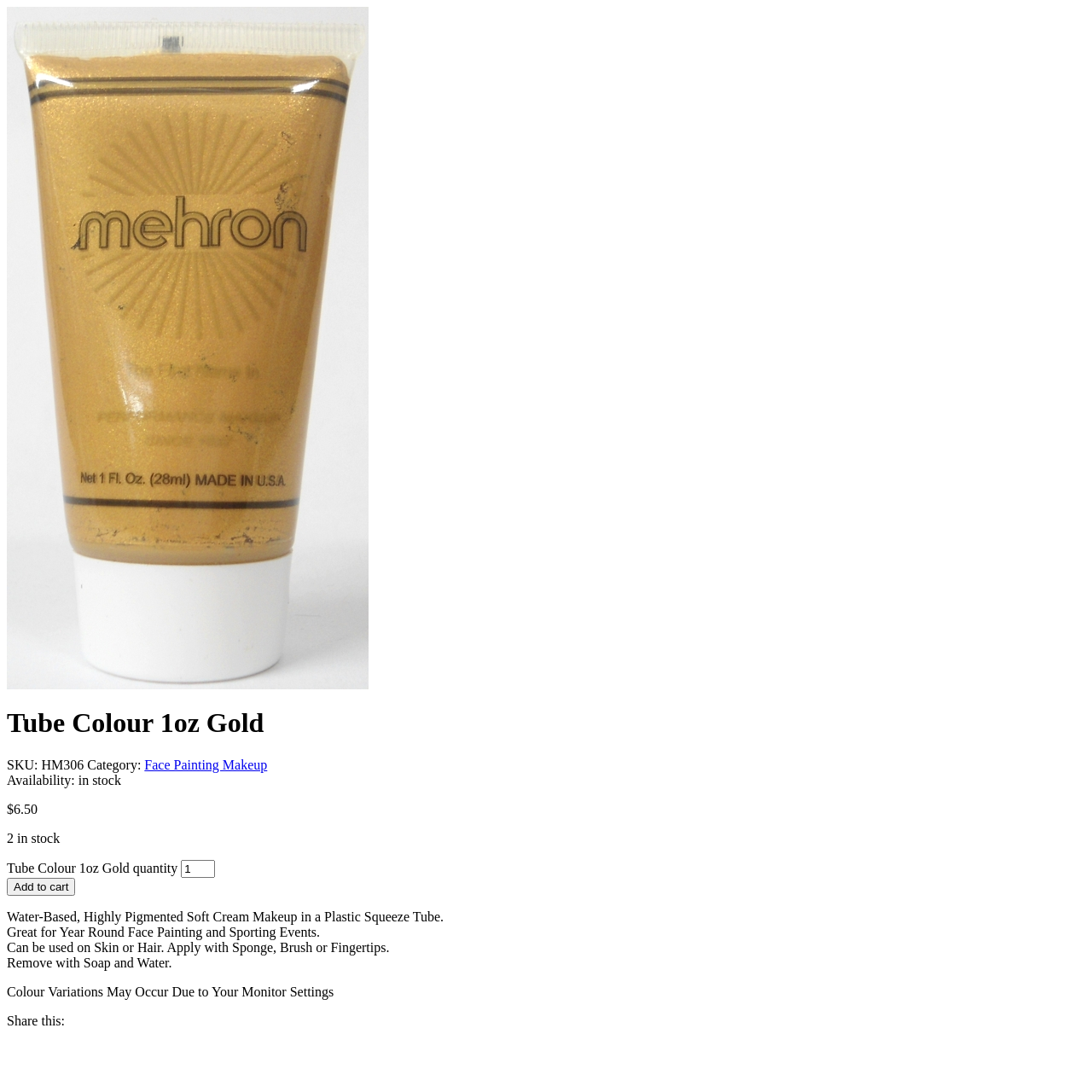What is the price of the product?
From the image, respond using a single word or phrase.

$6.50